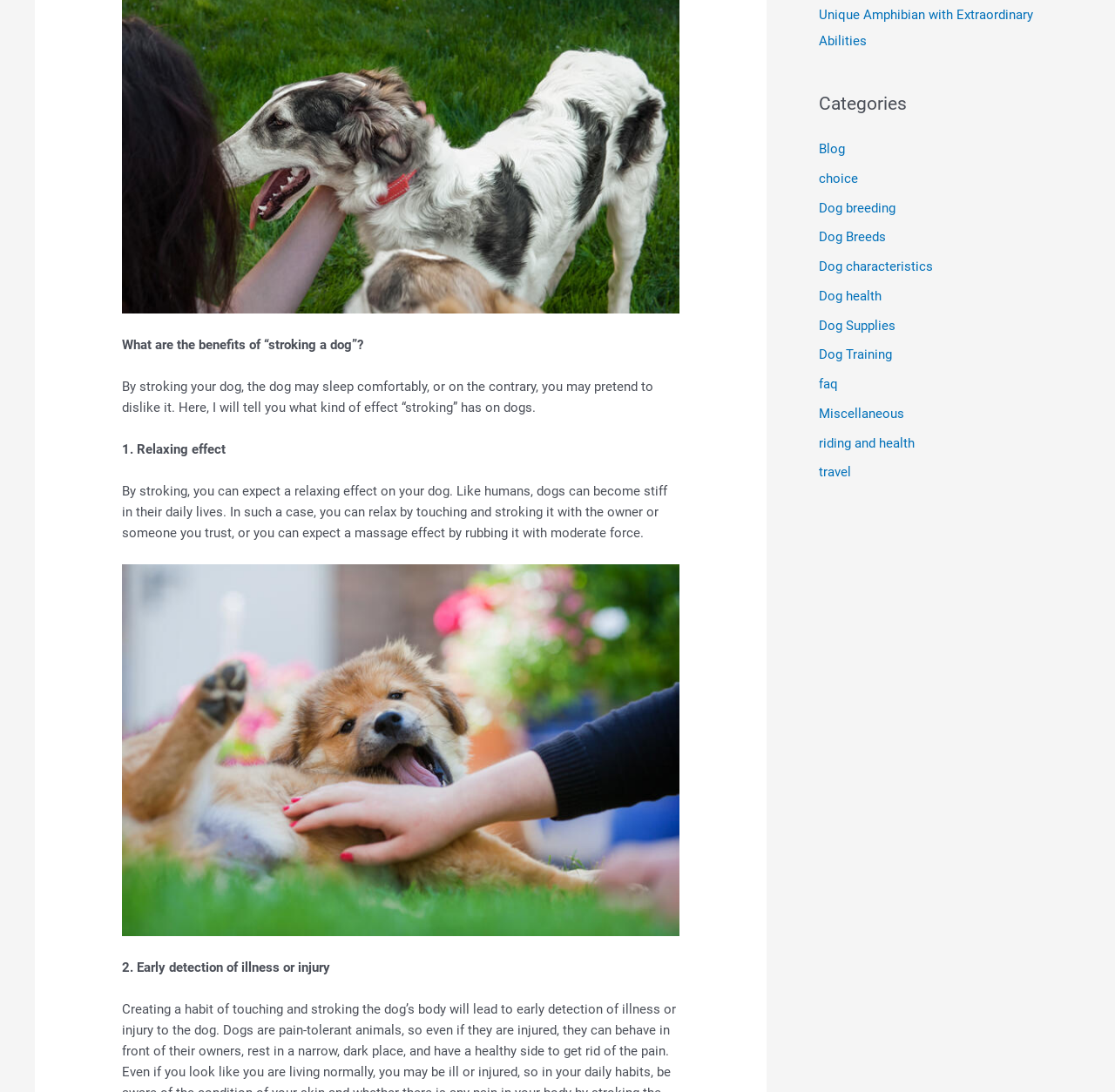Please find the bounding box coordinates in the format (top-left x, top-left y, bottom-right x, bottom-right y) for the given element description. Ensure the coordinates are floating point numbers between 0 and 1. Description: Blog

[0.734, 0.129, 0.758, 0.144]